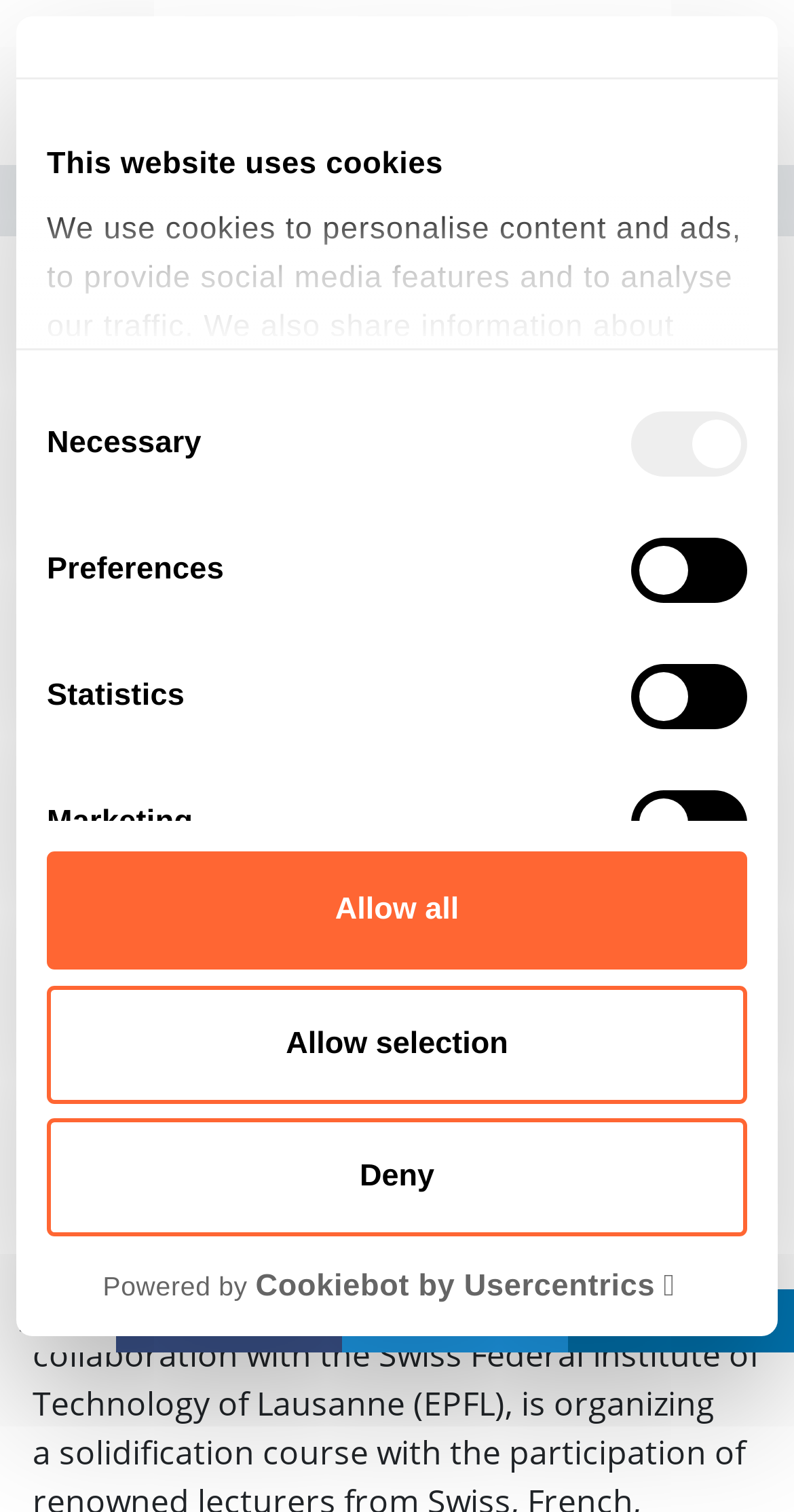Please determine the bounding box coordinates of the clickable area required to carry out the following instruction: "Go to home page". The coordinates must be four float numbers between 0 and 1, represented as [left, top, right, bottom].

[0.026, 0.12, 0.121, 0.144]